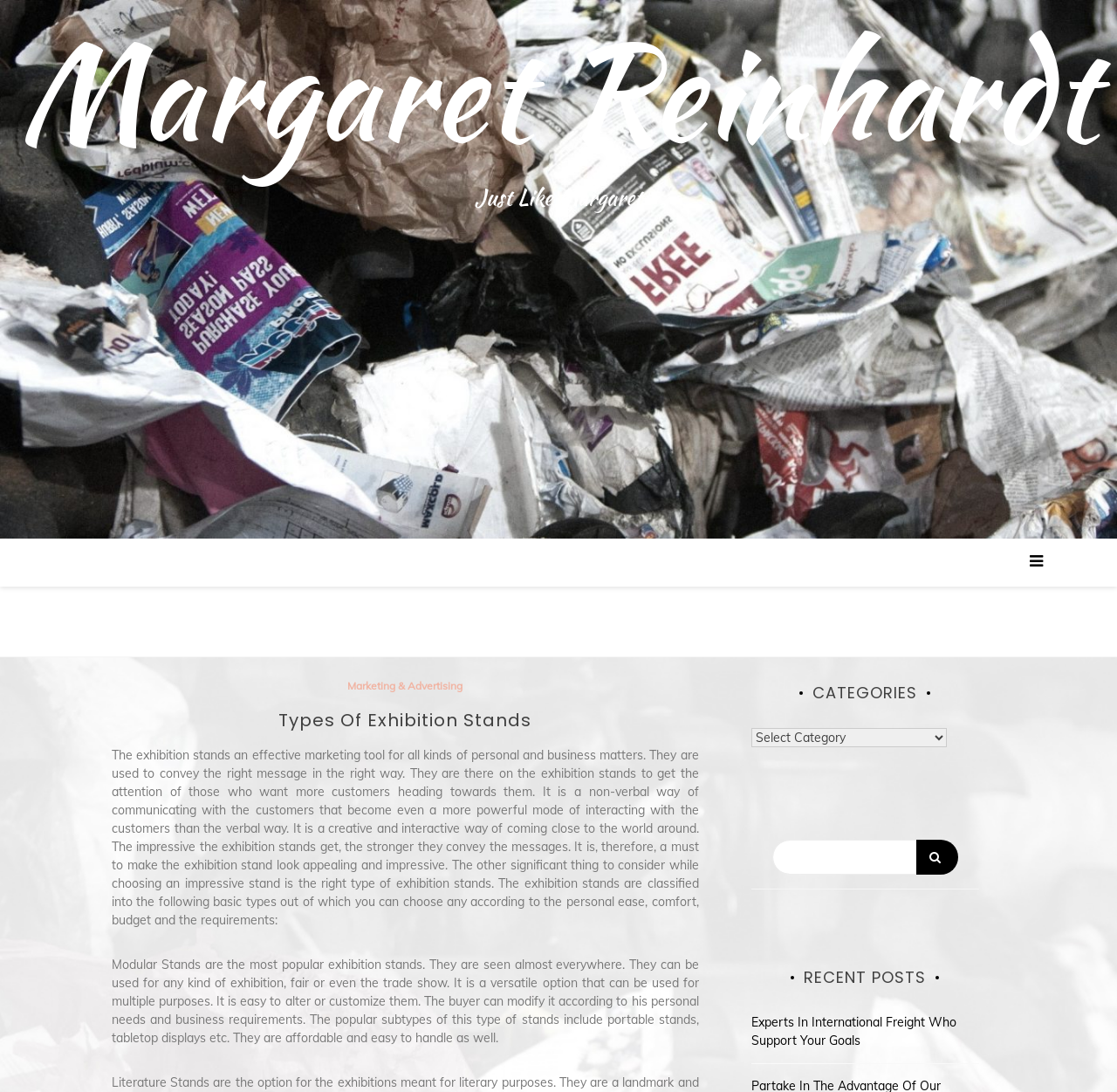Please specify the bounding box coordinates for the clickable region that will help you carry out the instruction: "Click on the 'Marketing & Advertising' link".

[0.311, 0.021, 0.414, 0.033]